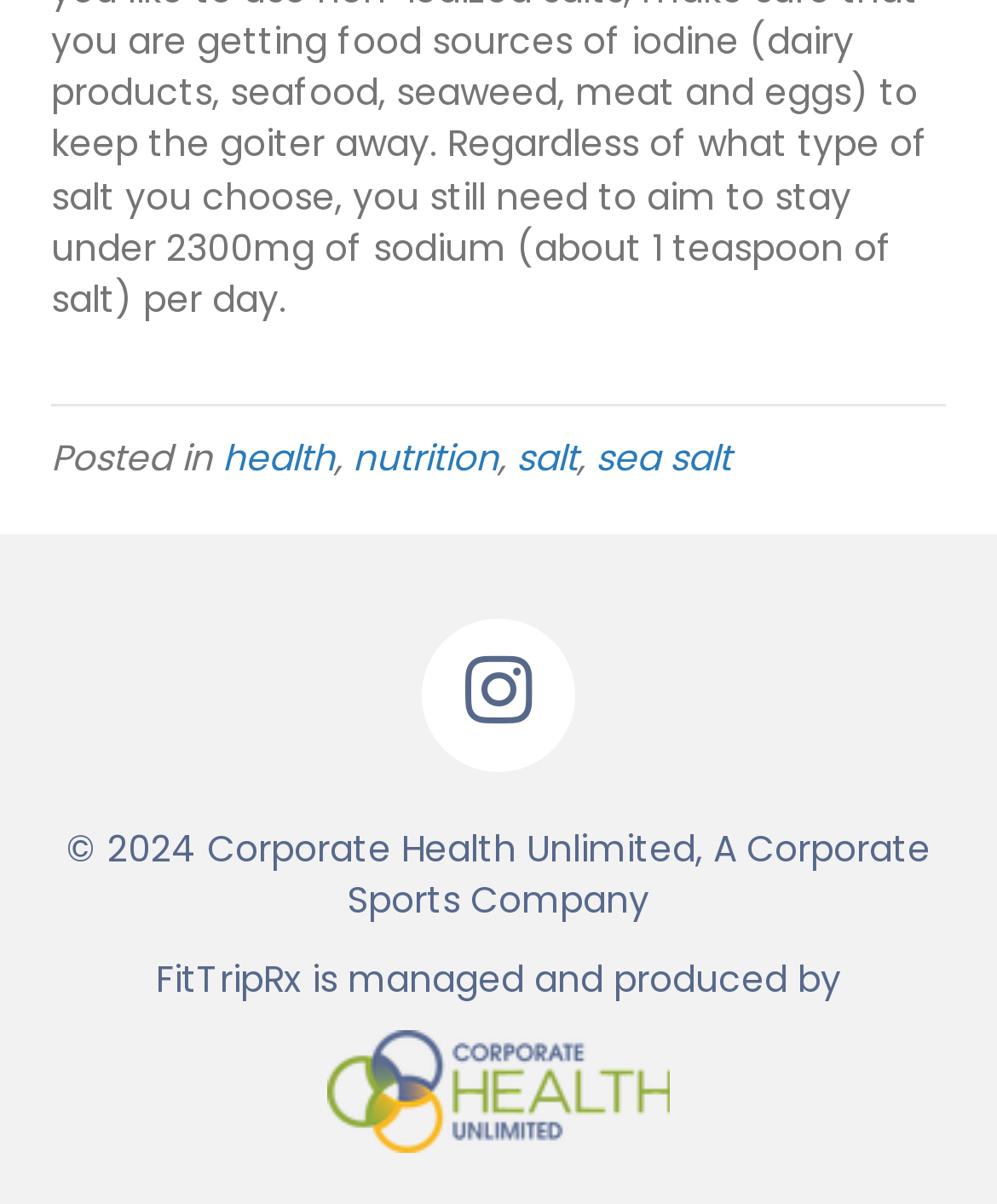Please determine the bounding box of the UI element that matches this description: alt="Corporate Health Unlimited logo" title="corporate-health-unlimited-logo". The coordinates should be given as (top-left x, top-left y, bottom-right x, bottom-right y), with all values between 0 and 1.

[0.328, 0.882, 0.672, 0.925]